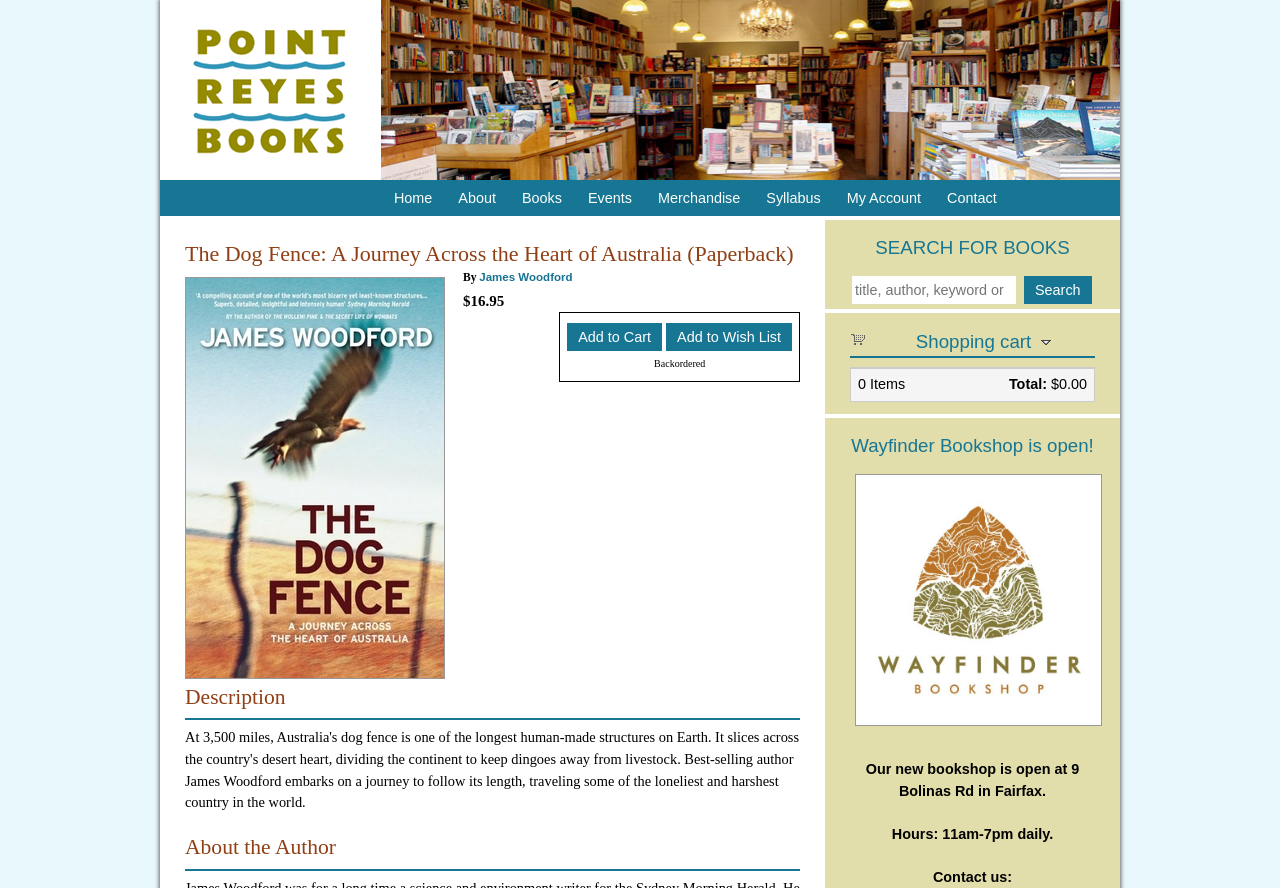Analyze and describe the webpage in a detailed narrative.

This webpage is about a book titled "The Dog Fence: A Journey Across the Heart of Australia" by James Woodford. At the top left corner, there is a link to skip to the main content. Below it, there is a logo of Point Reyes Books, which is also a link. To the right of the logo, there is a horizontal menu with links to different sections of the website, including Home, About, Books, Events, Merchandise, Syllabus, My Account, and Contact.

Below the menu, there is a large image of the book cover, with the title and author's name written above it. The book's price, $16.95, is displayed to the right of the image. There are two buttons, "Add to Cart" and "Add to Wish List", below the price. The book's status, "Backordered", is indicated below the buttons.

To the right of the book information, there is a search bar with a heading "SEARCH FOR BOOKS" above it. Below the search bar, there is a section displaying the shopping cart contents, including the number of items and the total cost.

Further down the page, there is a section with a heading "Wayfinder Bookshop is open!" announcing the opening of a new bookshop. The section includes the bookshop's address, hours of operation, and contact information.

Throughout the page, there are several images, including the Point Reyes Books logo, the book cover, and possibly others. The overall layout is organized, with clear headings and concise text.